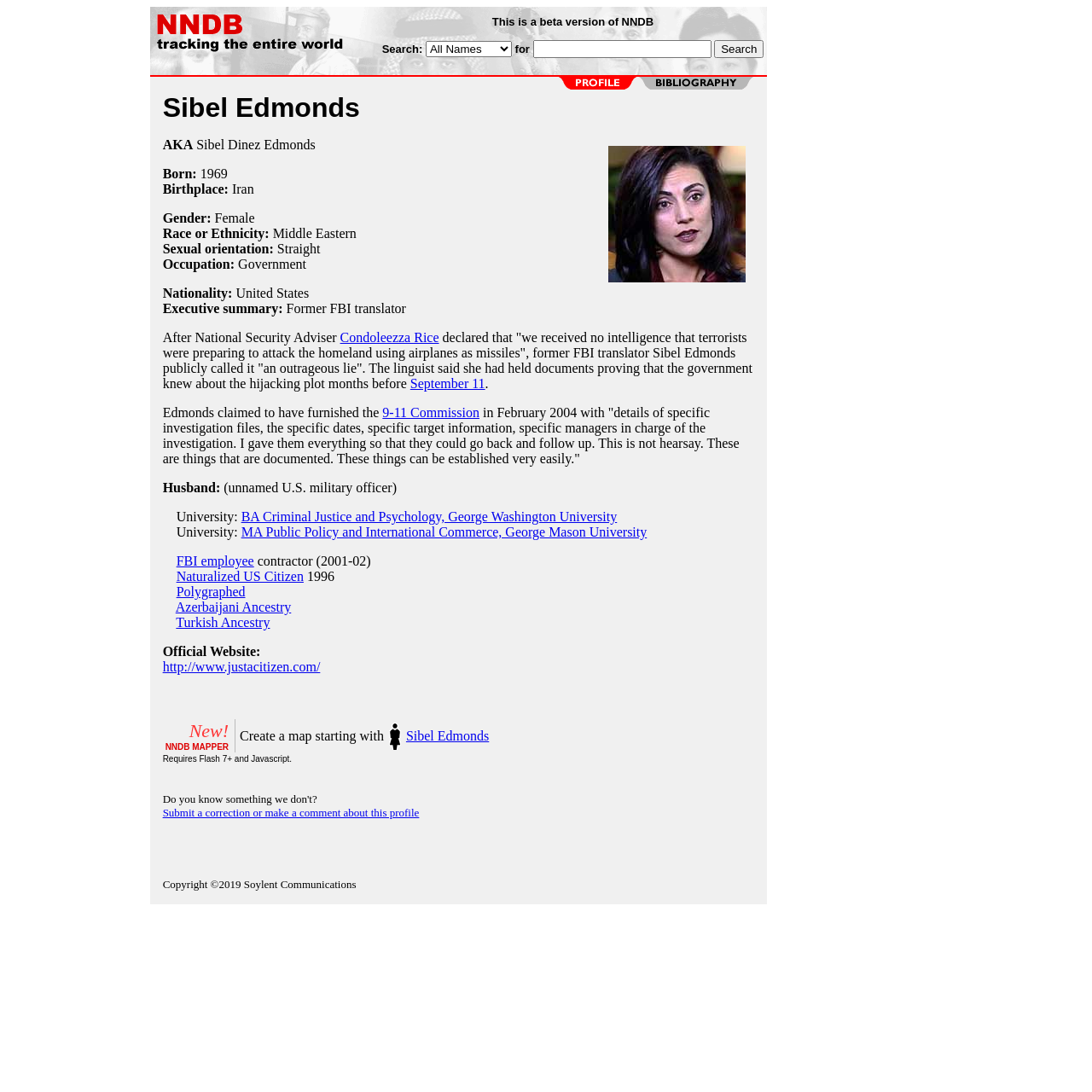Provide a single word or phrase to answer the given question: 
What is the name of the university where Sibel Edmonds earned her BA degree?

George Washington University